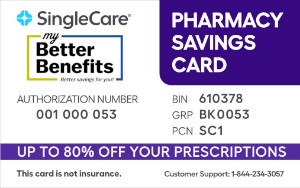Answer in one word or a short phrase: 
Is this card an insurance?

No